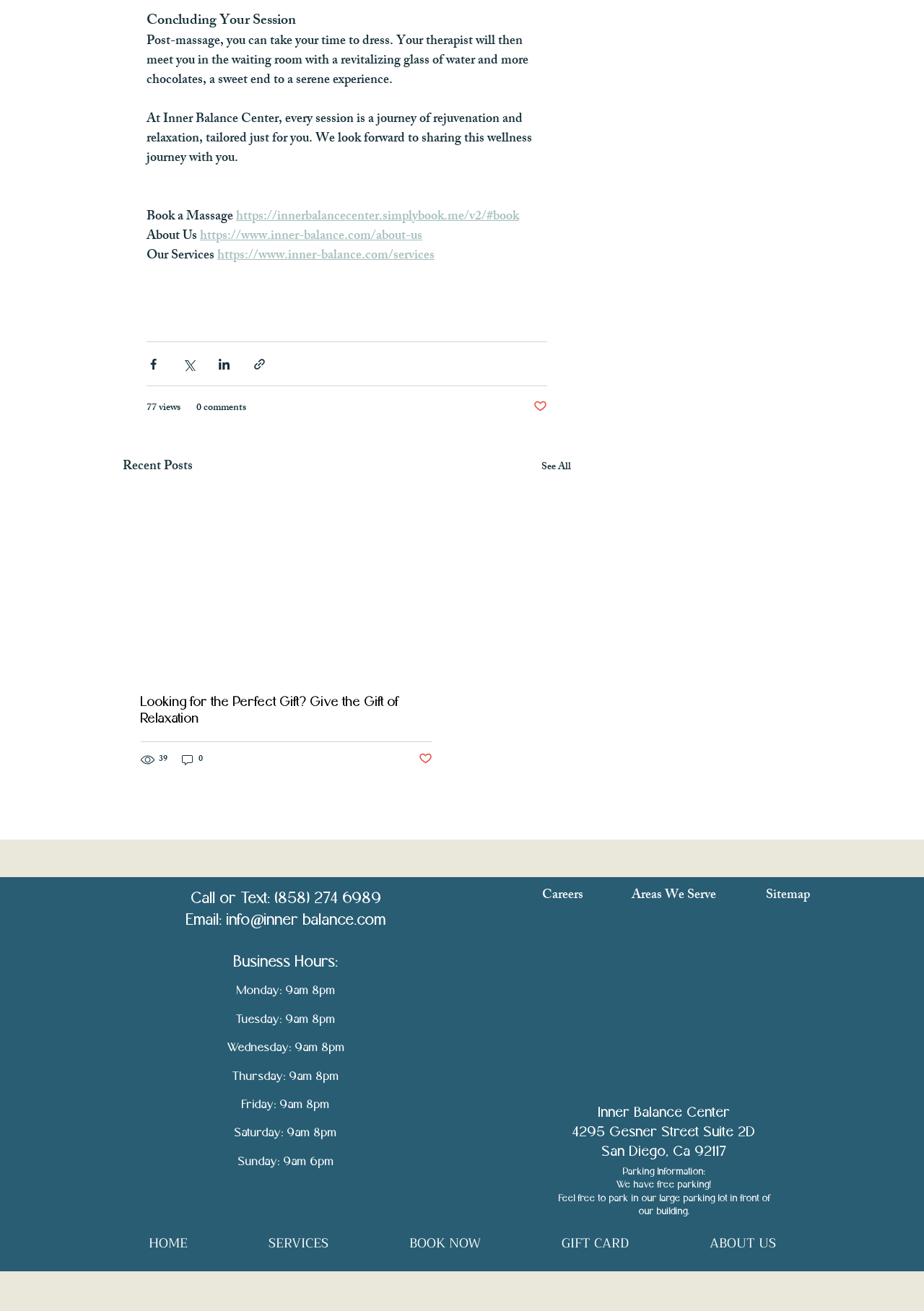Could you provide the bounding box coordinates for the portion of the screen to click to complete this instruction: "See all recent posts"?

[0.586, 0.349, 0.618, 0.365]